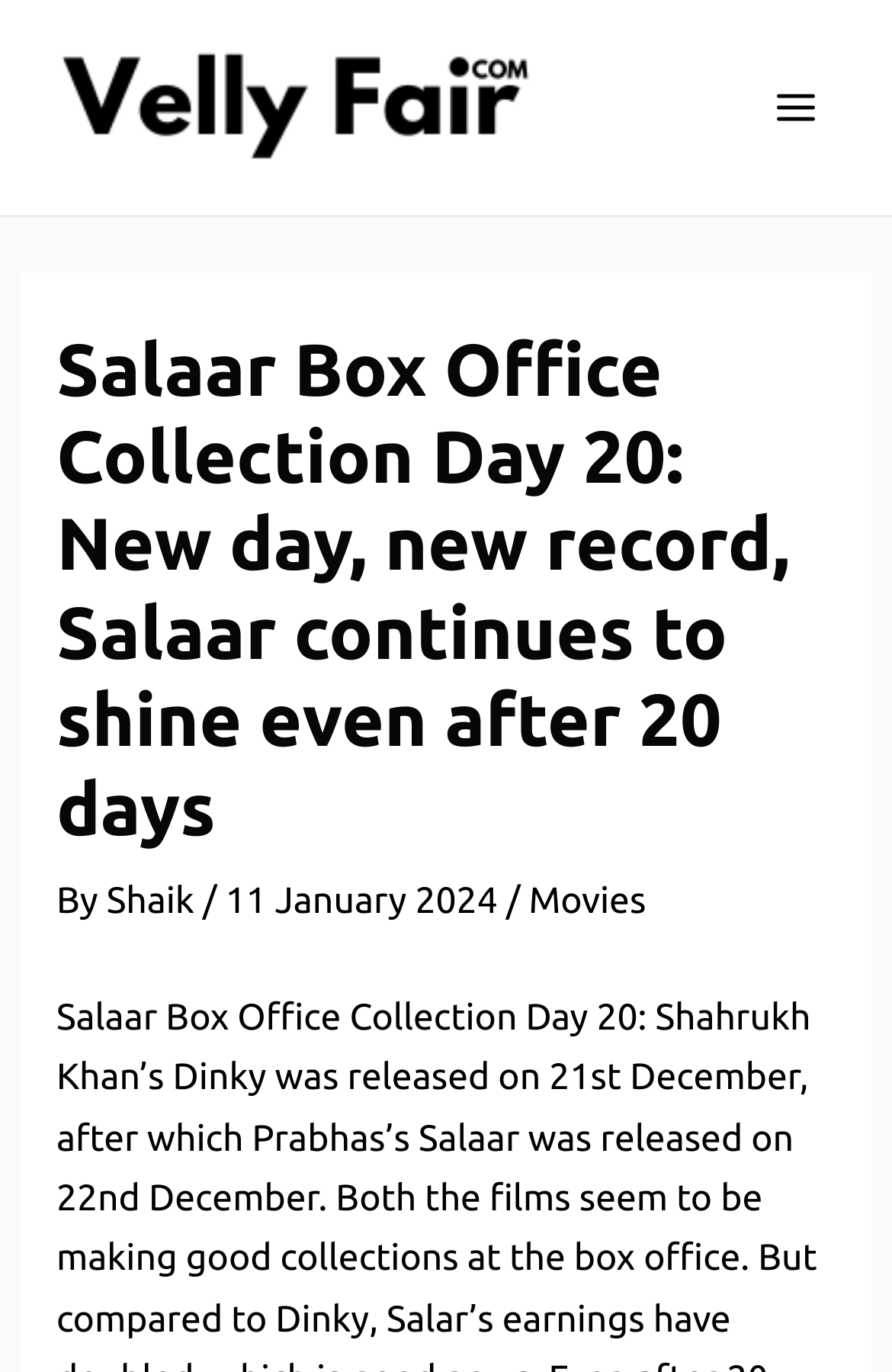Give a complete and precise description of the webpage's appearance.

The webpage appears to be an article about the box office collection of the movie Salaar. At the top-left corner, there is a link. On the top-right corner, there is a button labeled "Main Menu" with an image beside it. 

Below the top section, there is a large header that spans almost the entire width of the page. The header contains the title of the article, "Salaar Box Office Collection Day 20: New day, new record, Salaar continues to shine even after 20 days". 

Under the title, there is a byline that reads "By Shaik / 11 January 2024" and a link to the "Movies" category. The byline and the link are positioned on the same line, with the byline on the left and the link on the right.